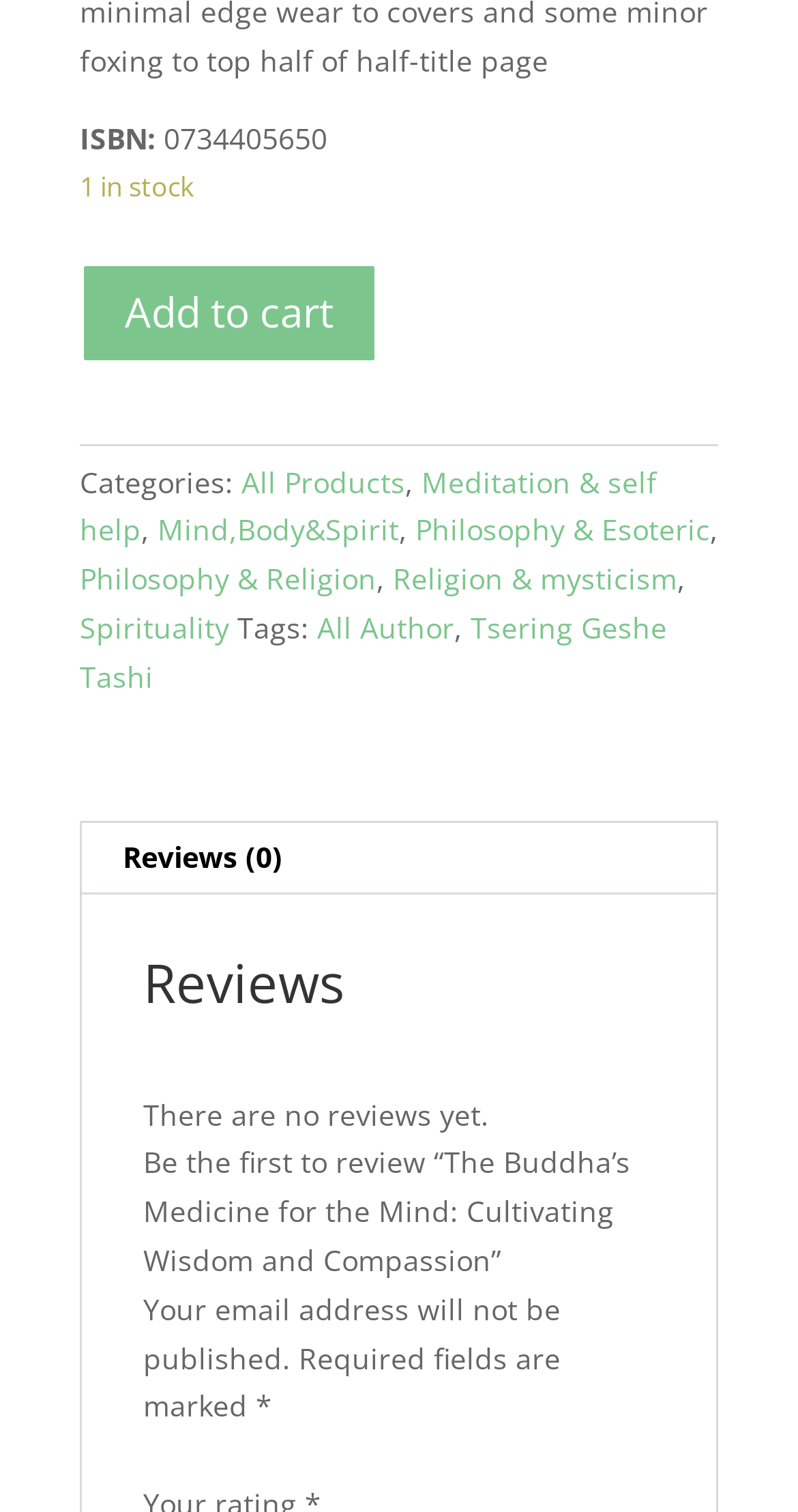Specify the bounding box coordinates for the region that must be clicked to perform the given instruction: "View all products".

[0.303, 0.305, 0.508, 0.331]